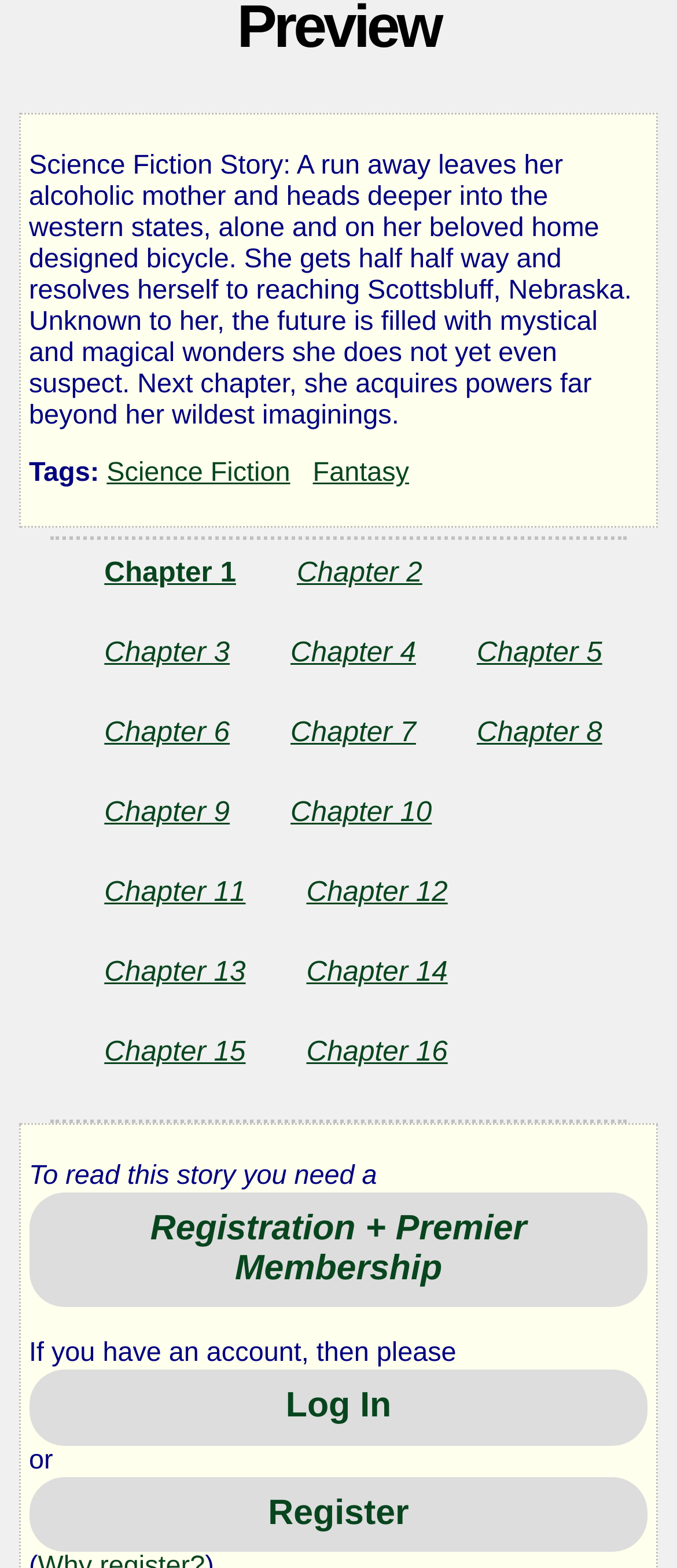From the screenshot, find the bounding box of the UI element matching this description: "Chapter 16". Supply the bounding box coordinates in the form [left, top, right, bottom], each a float between 0 and 1.

[0.44, 0.656, 0.674, 0.687]